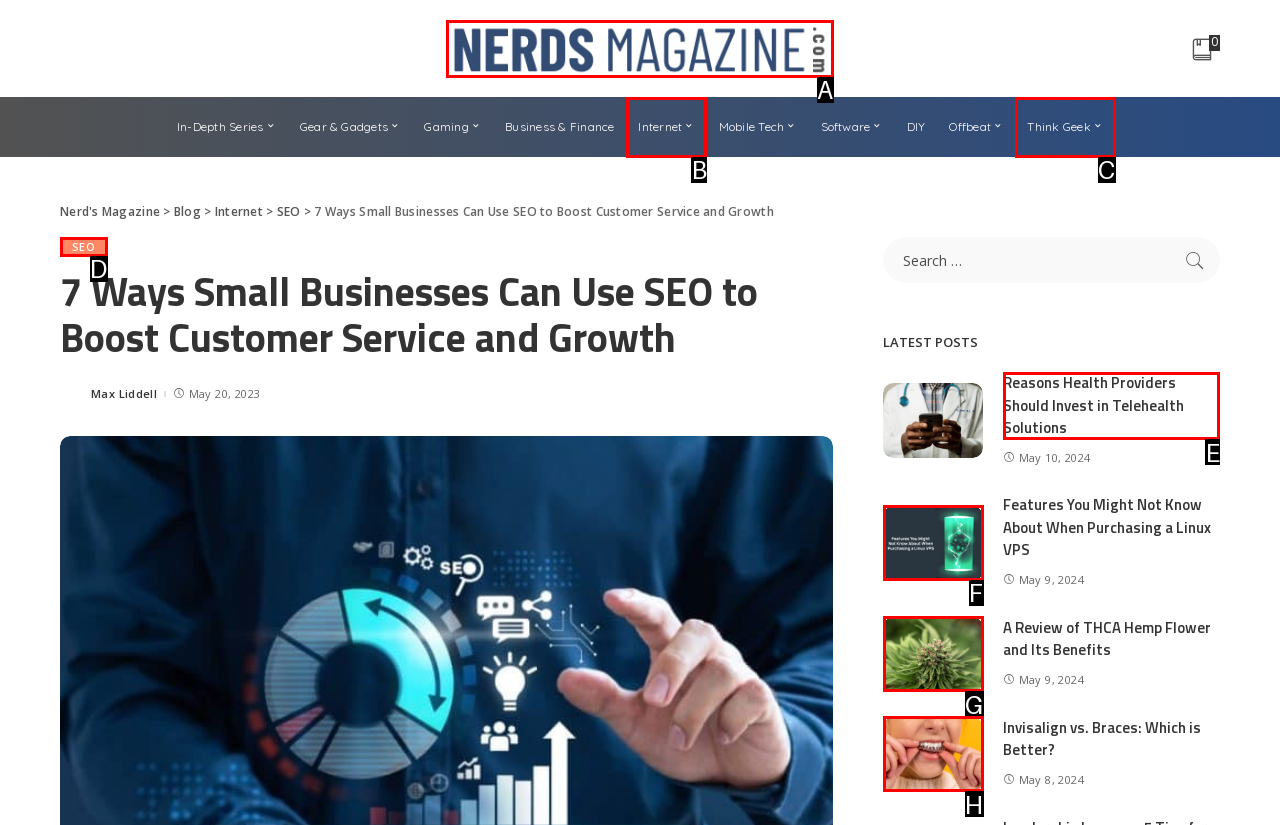Select the HTML element to finish the task: Search for products Reply with the letter of the correct option.

None